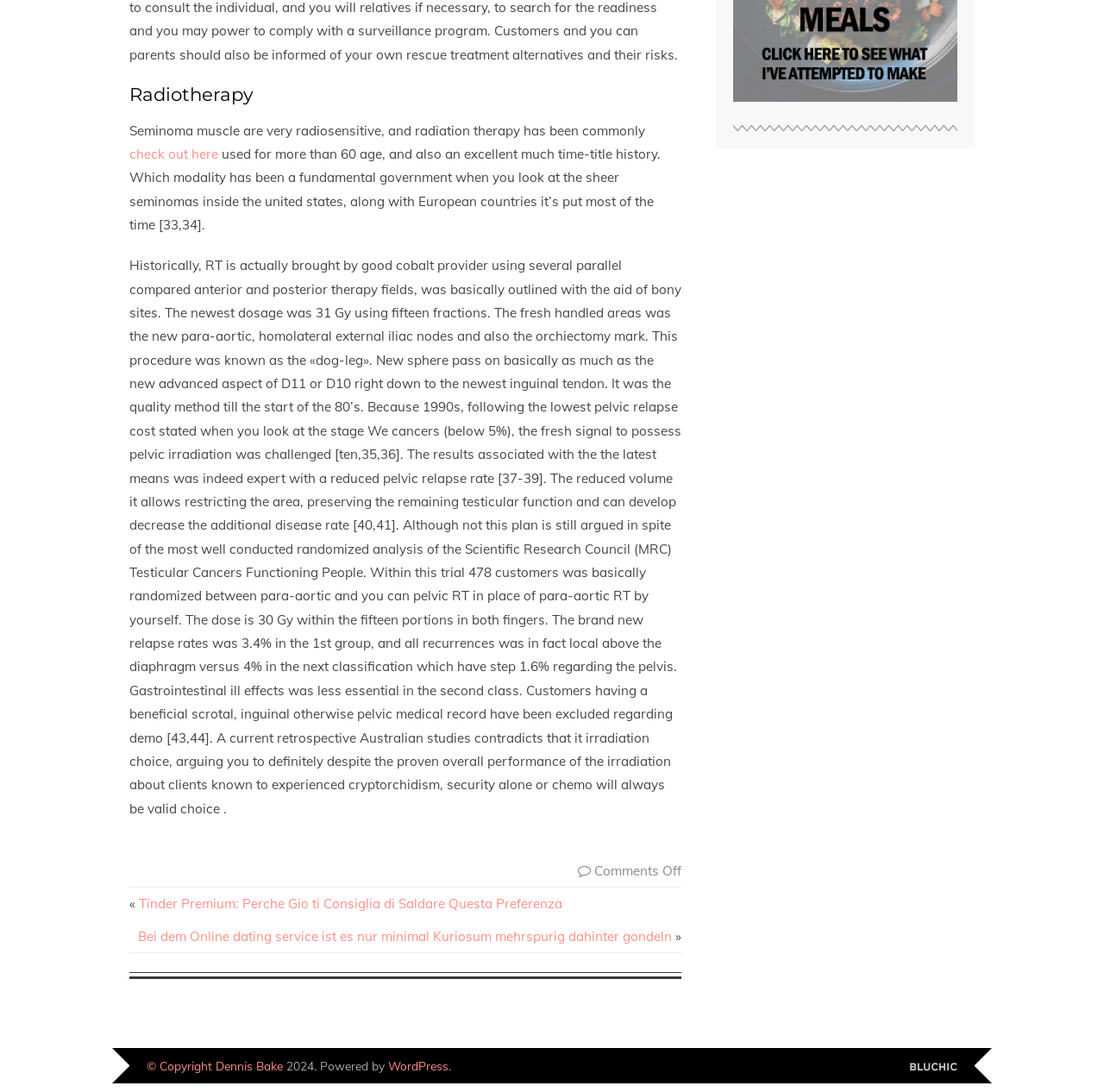Please give a succinct answer to the question in one word or phrase:
What is the name of the author of the website?

Dennis Bake